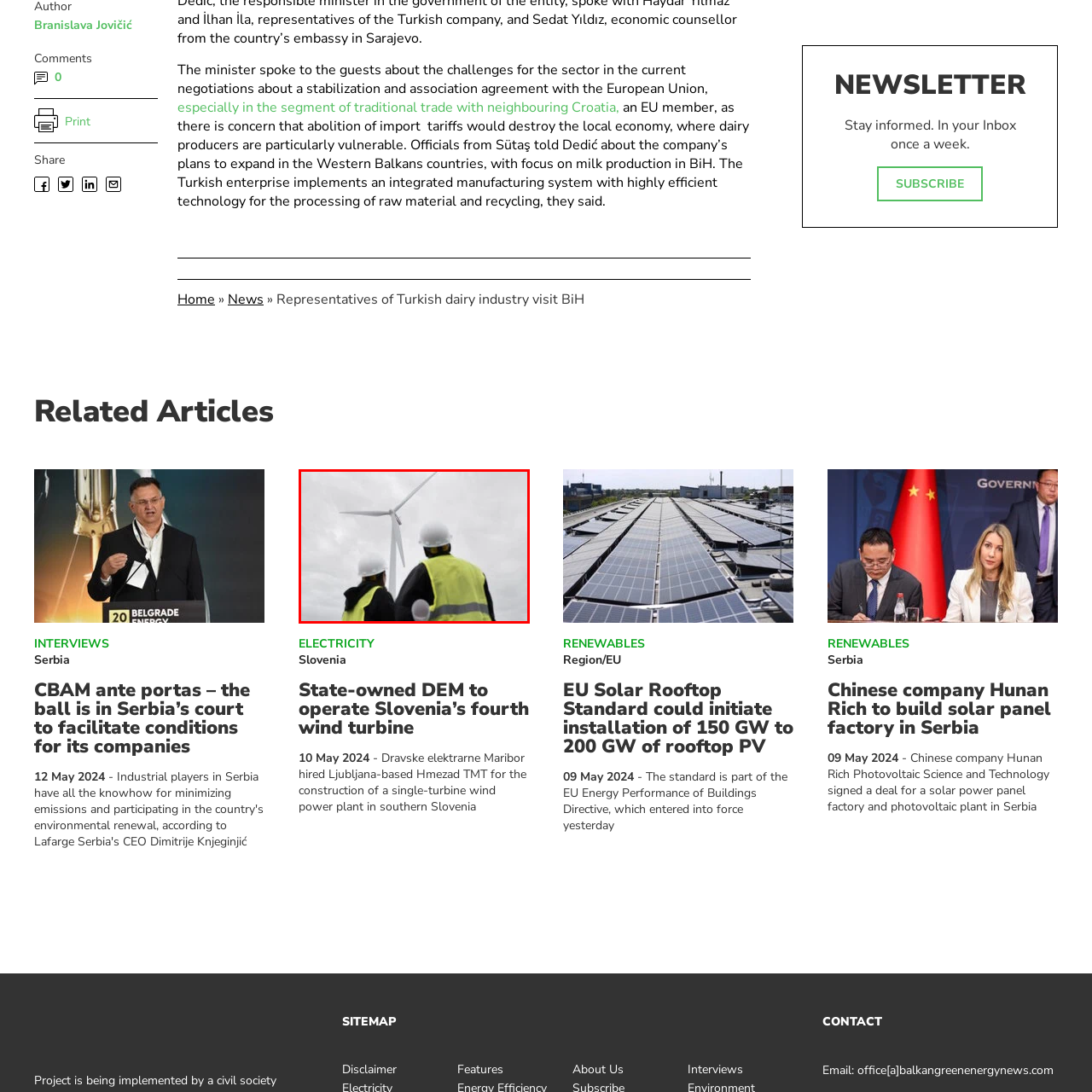What is the weather like in the image?
Examine the image inside the red bounding box and give an in-depth answer to the question, using the visual evidence provided.

The image depicts a cloudy sky, which suggests that the weather is overcast, but it does not appear to be rainy or stormy.